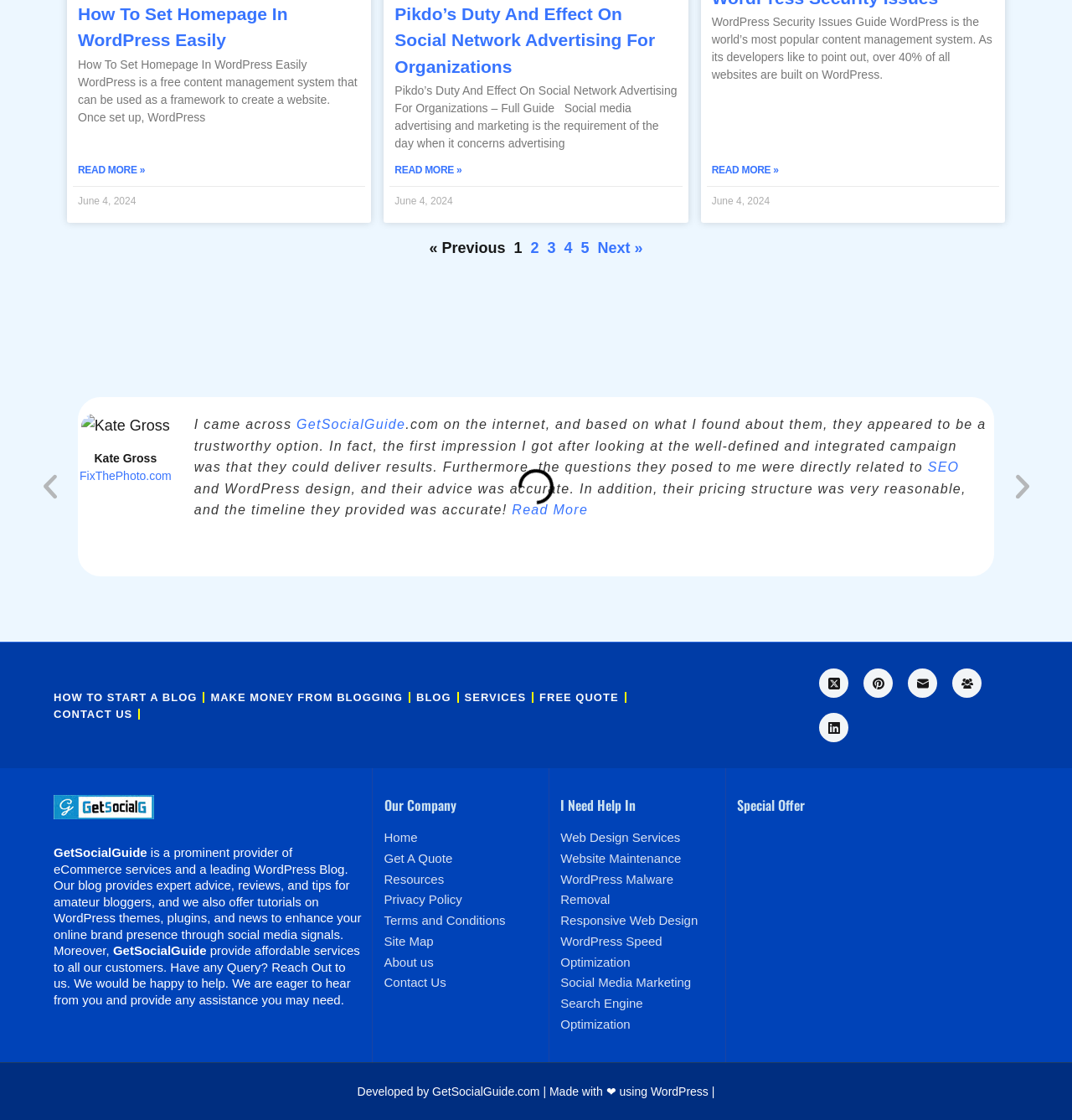Please identify the bounding box coordinates for the region that you need to click to follow this instruction: "Read more about 'How To Set Homepage In WordPress Easily'".

[0.073, 0.145, 0.135, 0.16]